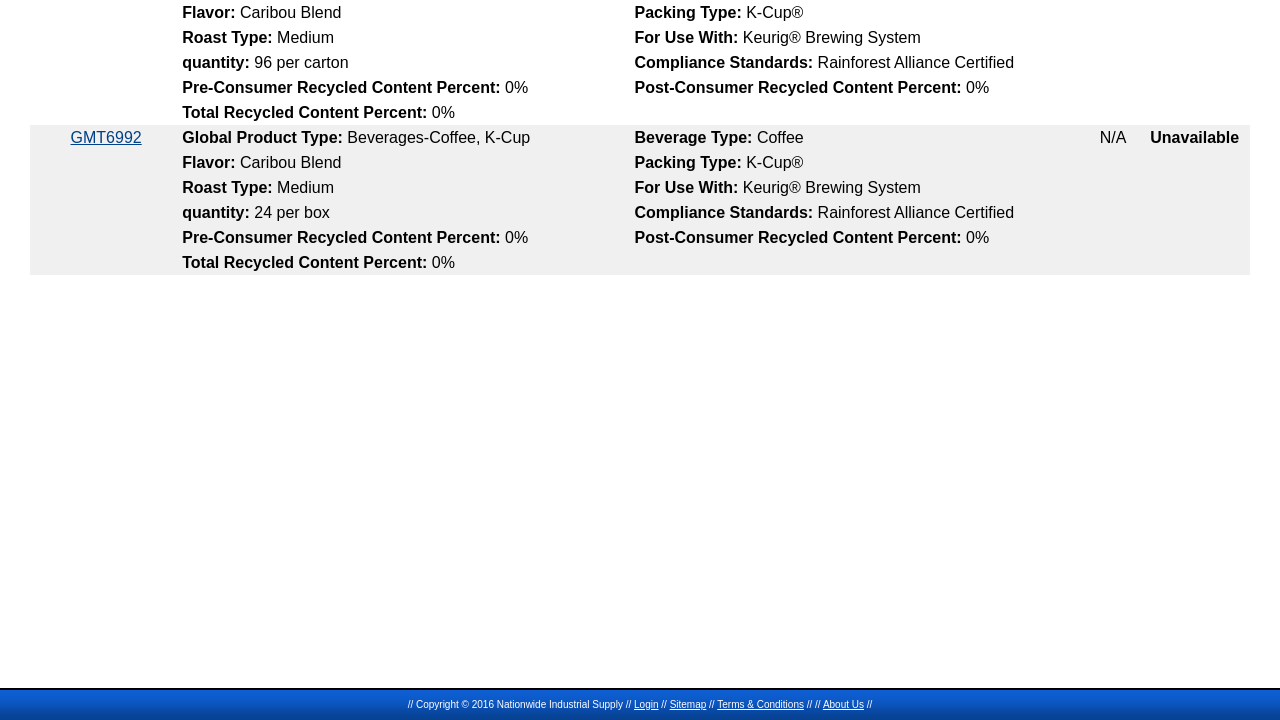Show the bounding box coordinates for the HTML element described as: "Click Here".

None